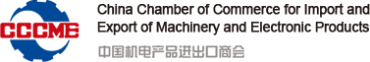What languages are used to present the organization's name?
Please use the image to provide an in-depth answer to the question.

Below the logo, the full name of the organization is presented in both English and Chinese, emphasizing its role in facilitating international commerce and collaboration among manufacturers and exporters in China.